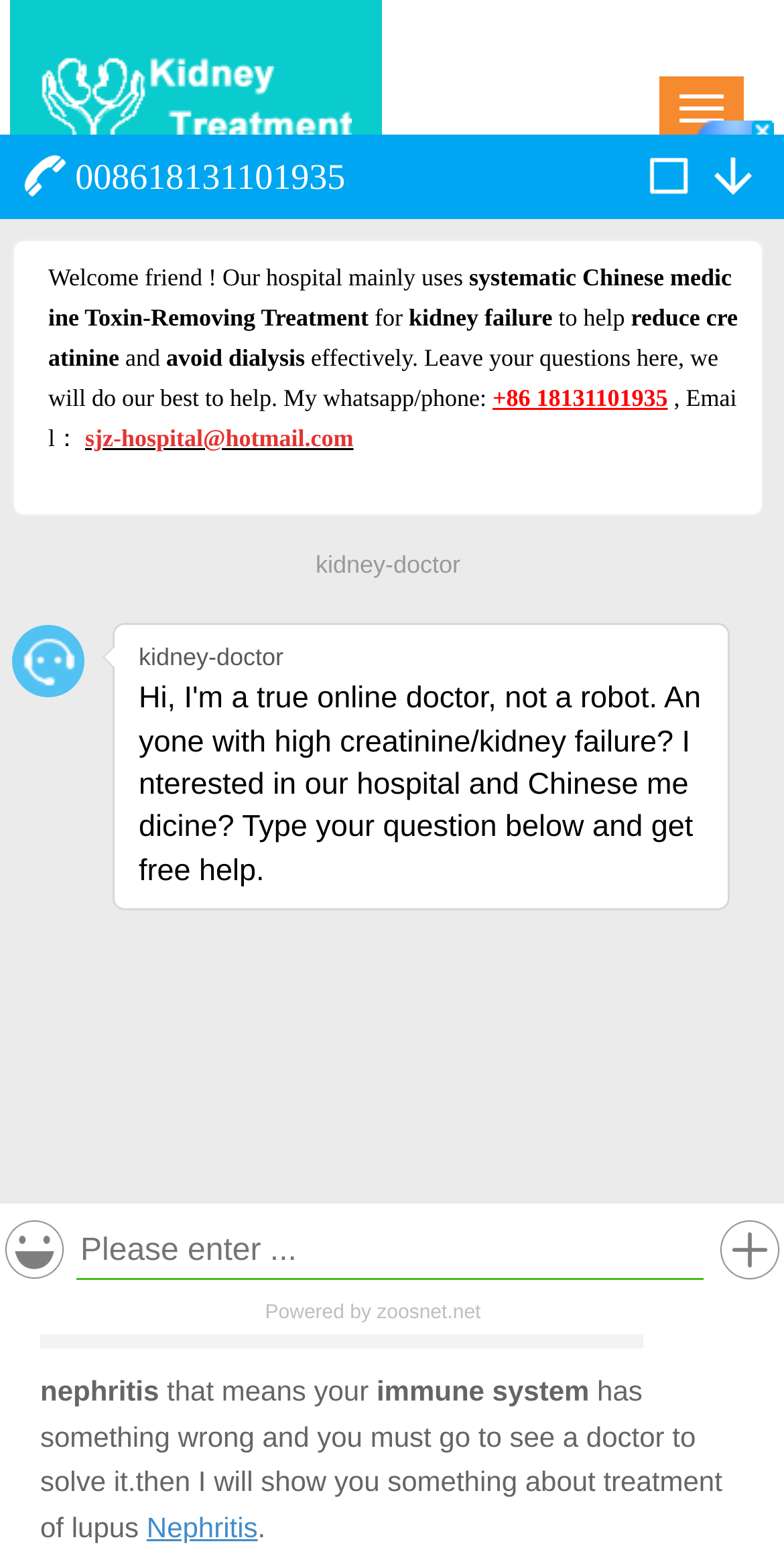Respond with a single word or short phrase to the following question: 
How many sentences are there in the main content?

3